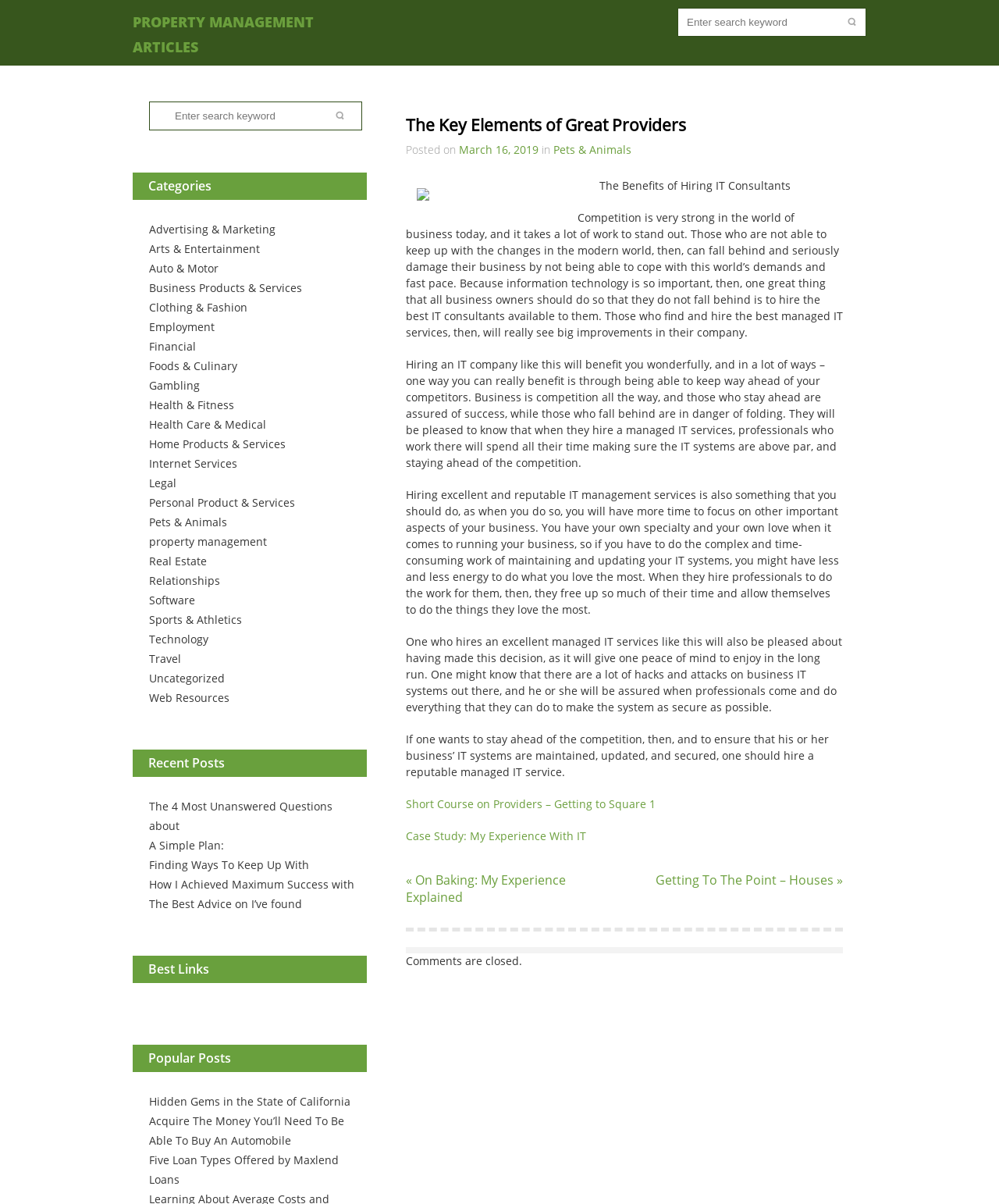Identify the bounding box coordinates of the element to click to follow this instruction: 'Click on the 'Property Management' category'. Ensure the coordinates are four float values between 0 and 1, provided as [left, top, right, bottom].

[0.149, 0.444, 0.267, 0.456]